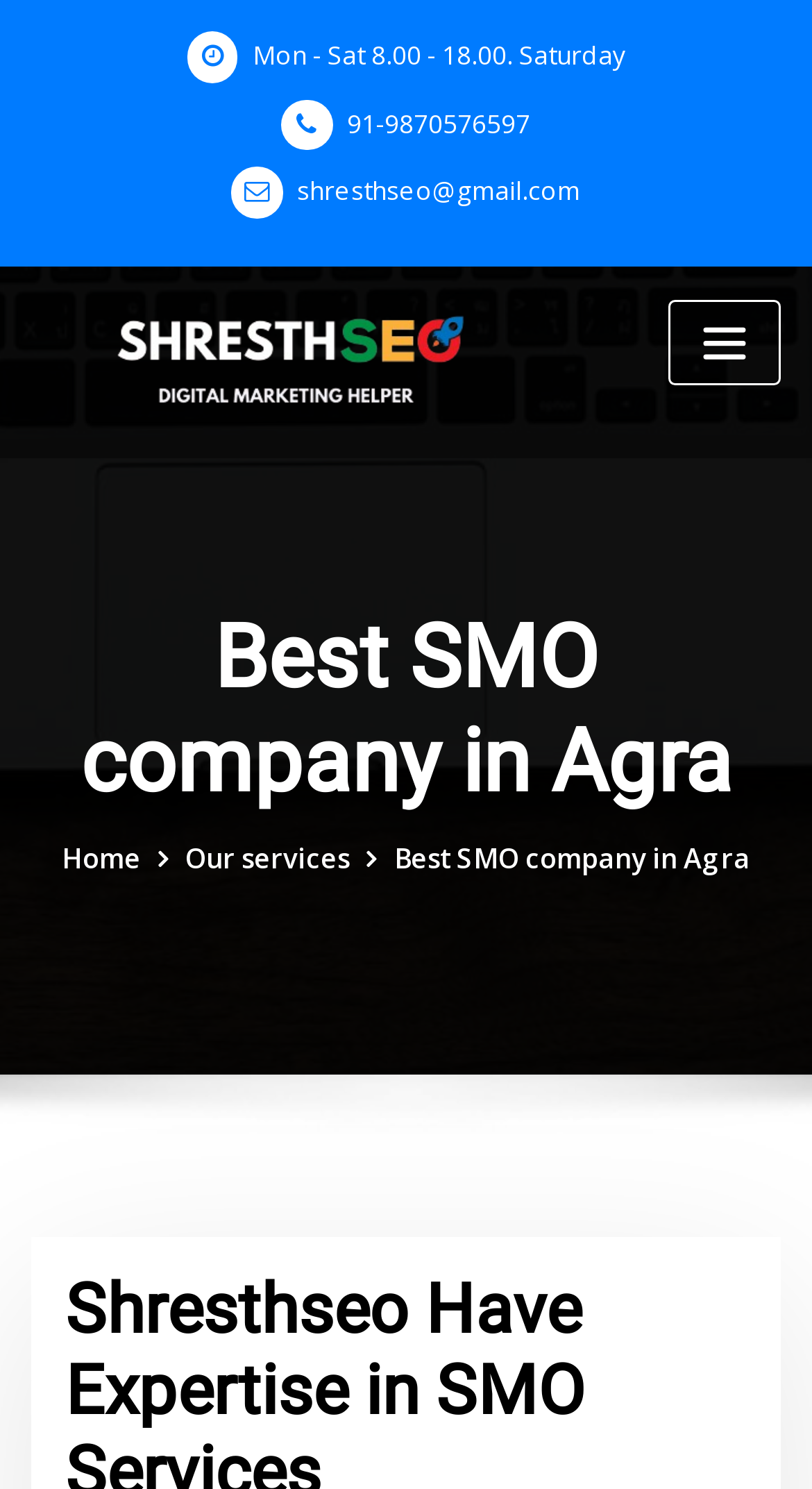Can you identify and provide the main heading of the webpage?

Best SMO company in Agra